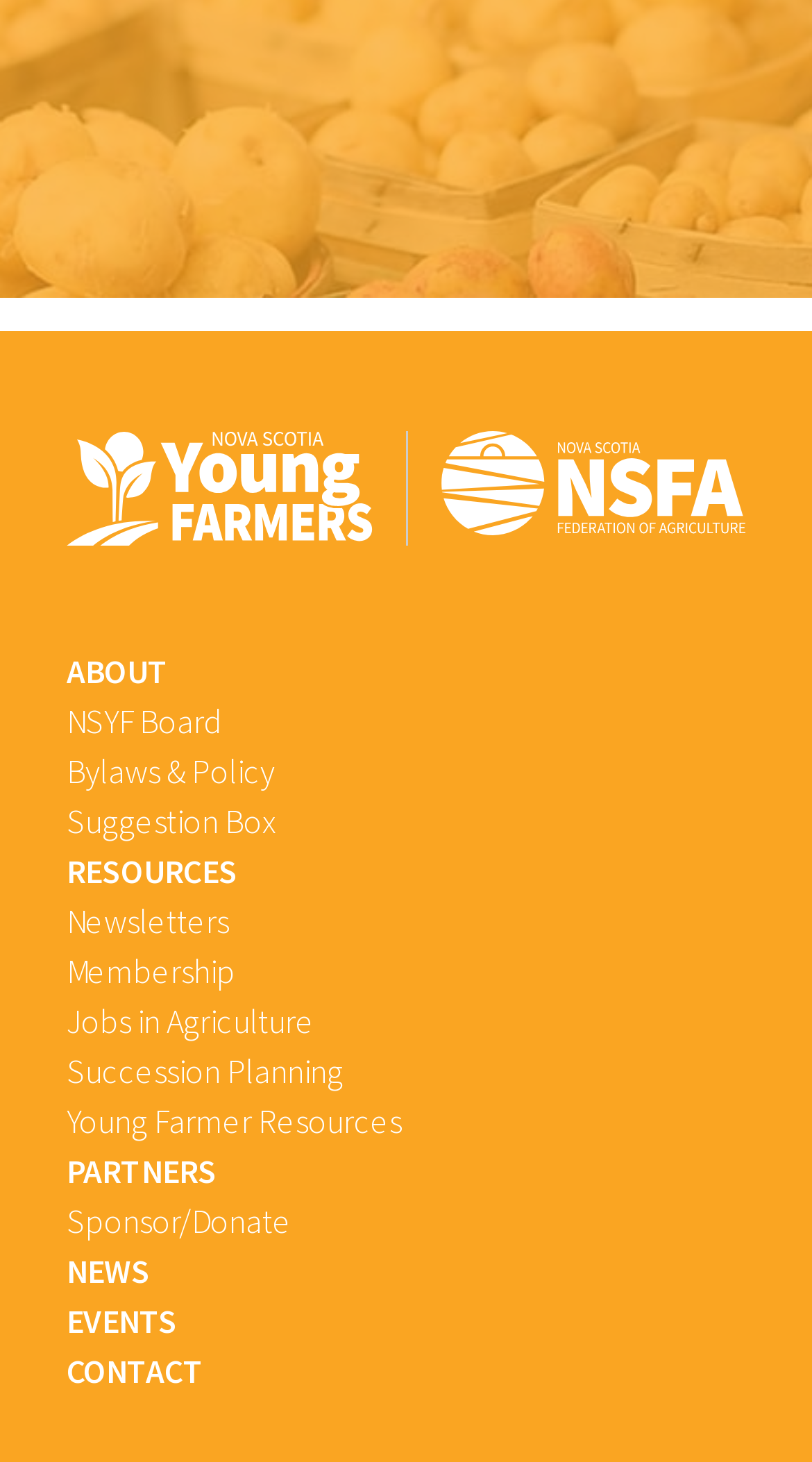Given the element description News, specify the bounding box coordinates of the corresponding UI element in the format (top-left x, top-left y, bottom-right x, bottom-right y). All values must be between 0 and 1.

[0.082, 0.854, 0.185, 0.883]